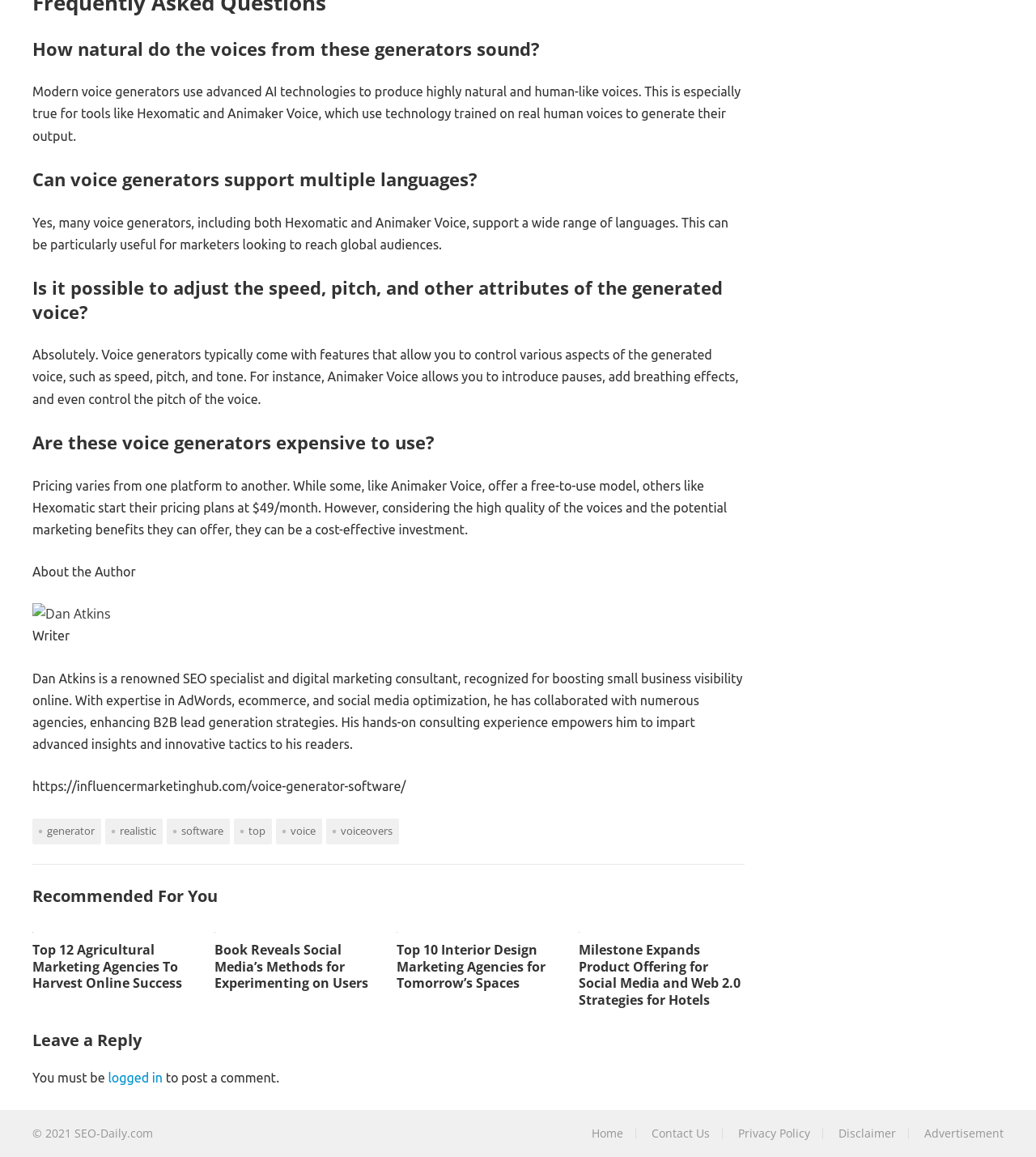Can voice generators adjust the speed and pitch of the voice?
Please give a well-detailed answer to the question.

The article mentions that voice generators typically come with features that allow you to control various aspects of the generated voice, such as speed, pitch, and tone. This indicates that yes, voice generators can adjust the speed and pitch of the voice.